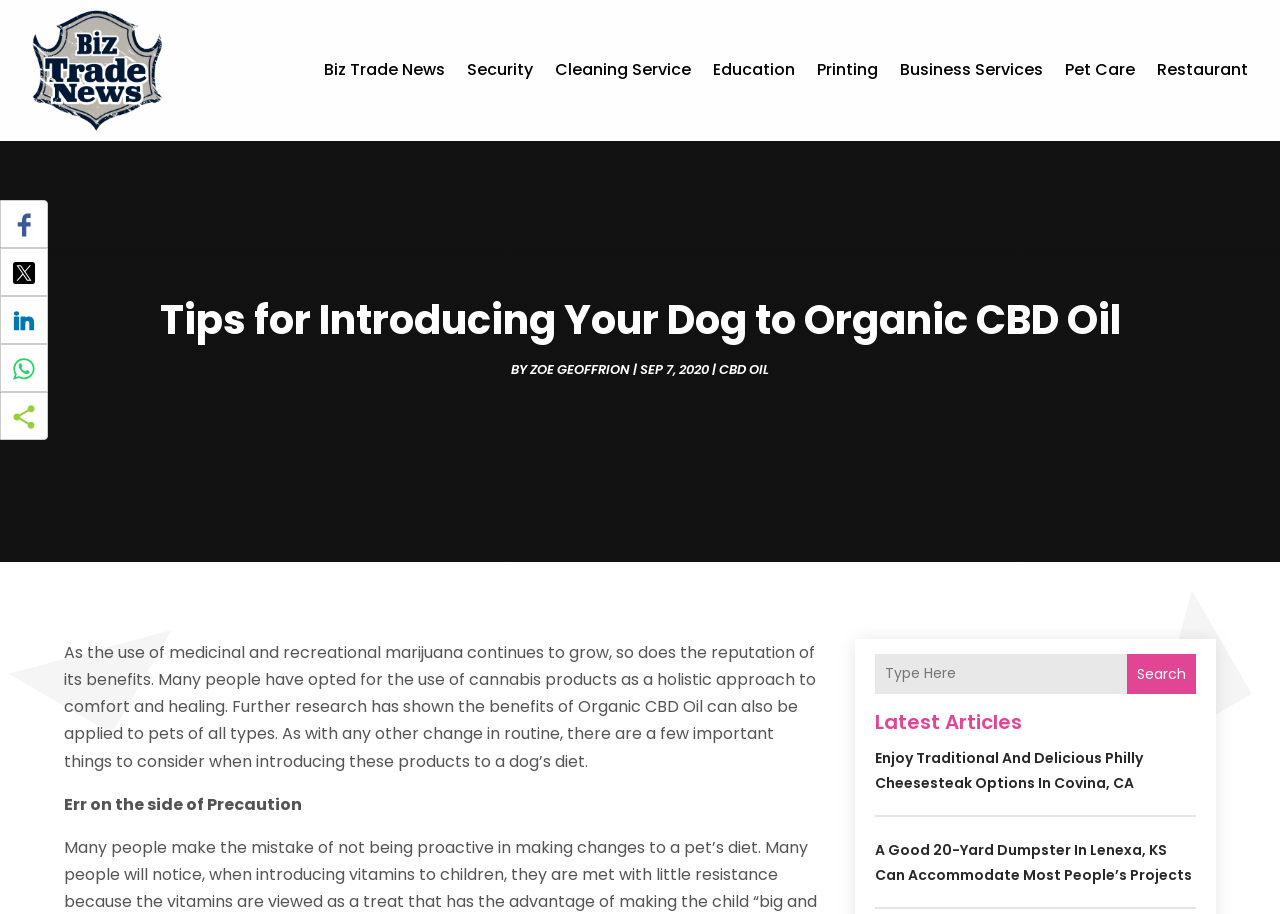Detail the various sections and features present on the webpage.

The webpage is an article titled "Tips for Introducing Your Dog to Organic CBD Oil" from Biz Trade News. At the top left corner, there is a link to the Biz Trade News website, accompanied by an image of the same name. On the same line, there are several links to different categories, including Security, Cleaning Service, Education, Printing, Business Services, Pet Care, and Restaurant.

Below the links, there is a heading with the title of the article, followed by the author's name, "ZOE GEOFFRION", and the date "SEP 7, 2020". The article begins with a paragraph discussing the benefits of cannabis products and how they can be applied to pets.

The article is divided into sections, with the first section titled "Err on the side of Precaution". On the right side of the page, there is a search bar with a search button. Below the search bar, there is a heading "Latest Articles" with two links to other articles.

At the bottom left corner, there are social media sharing buttons for Facebook, Twitter, LinkedIn, and WhatsApp, each accompanied by a small image and the text "Share" or "Tweet".